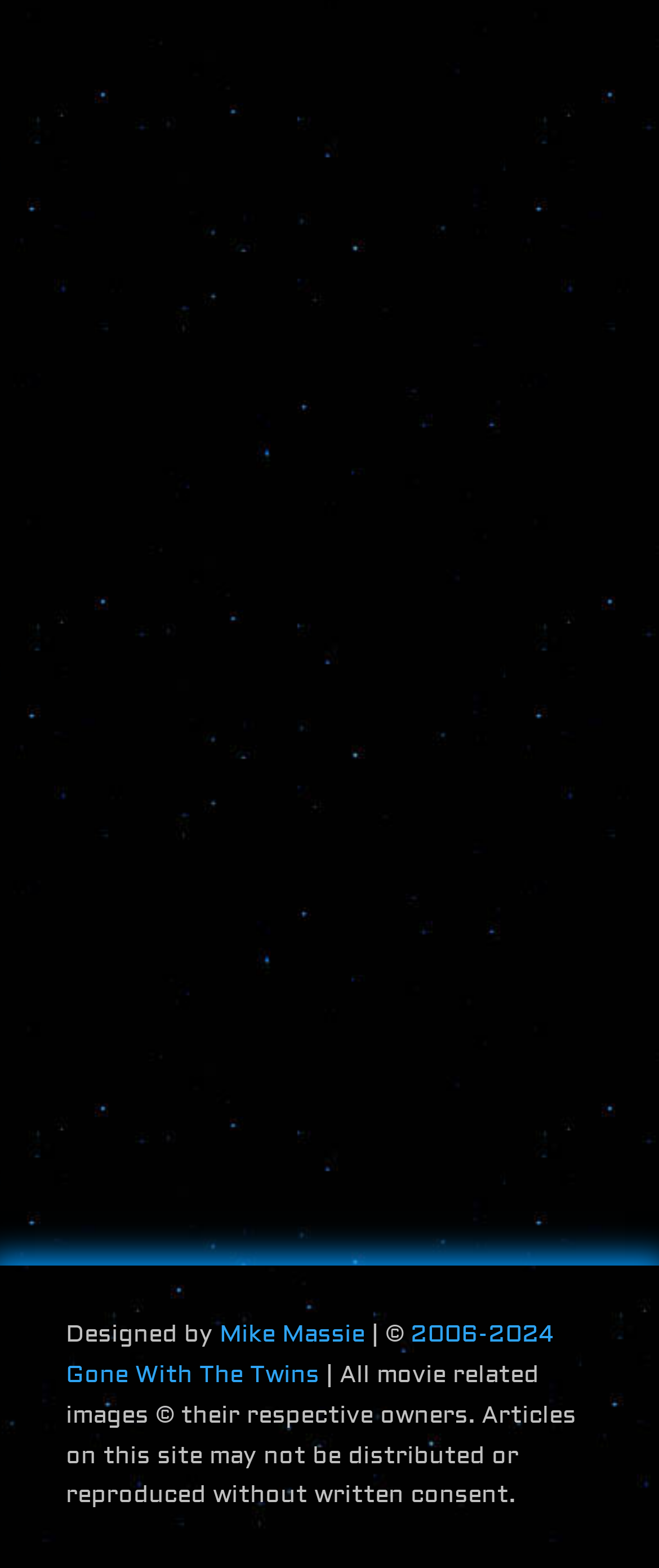Who is the designer of the webpage? From the image, respond with a single word or brief phrase.

Mike Massie